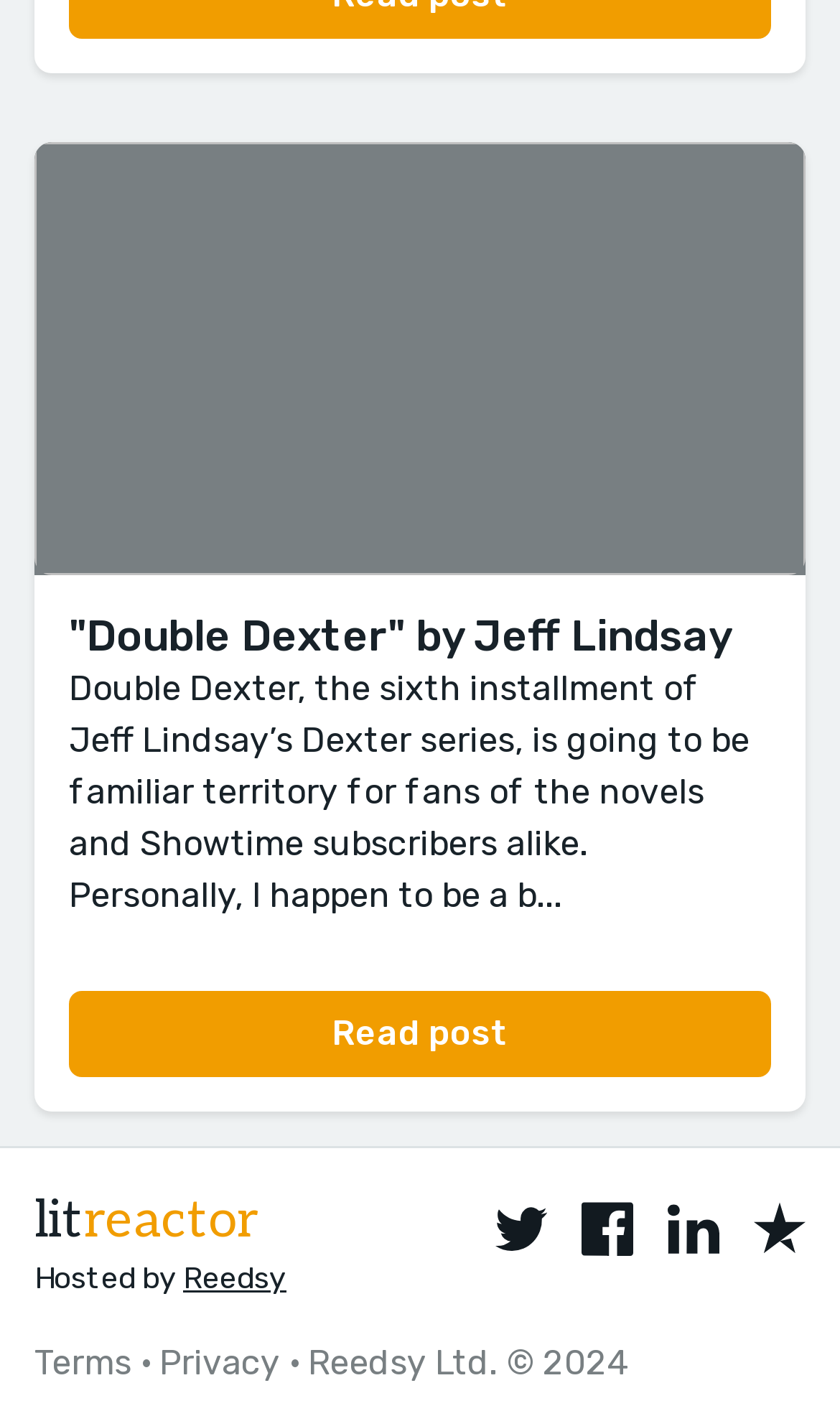Pinpoint the bounding box coordinates of the clickable area needed to execute the instruction: "Follow on Twitter". The coordinates should be specified as four float numbers between 0 and 1, i.e., [left, top, right, bottom].

[0.59, 0.851, 0.651, 0.889]